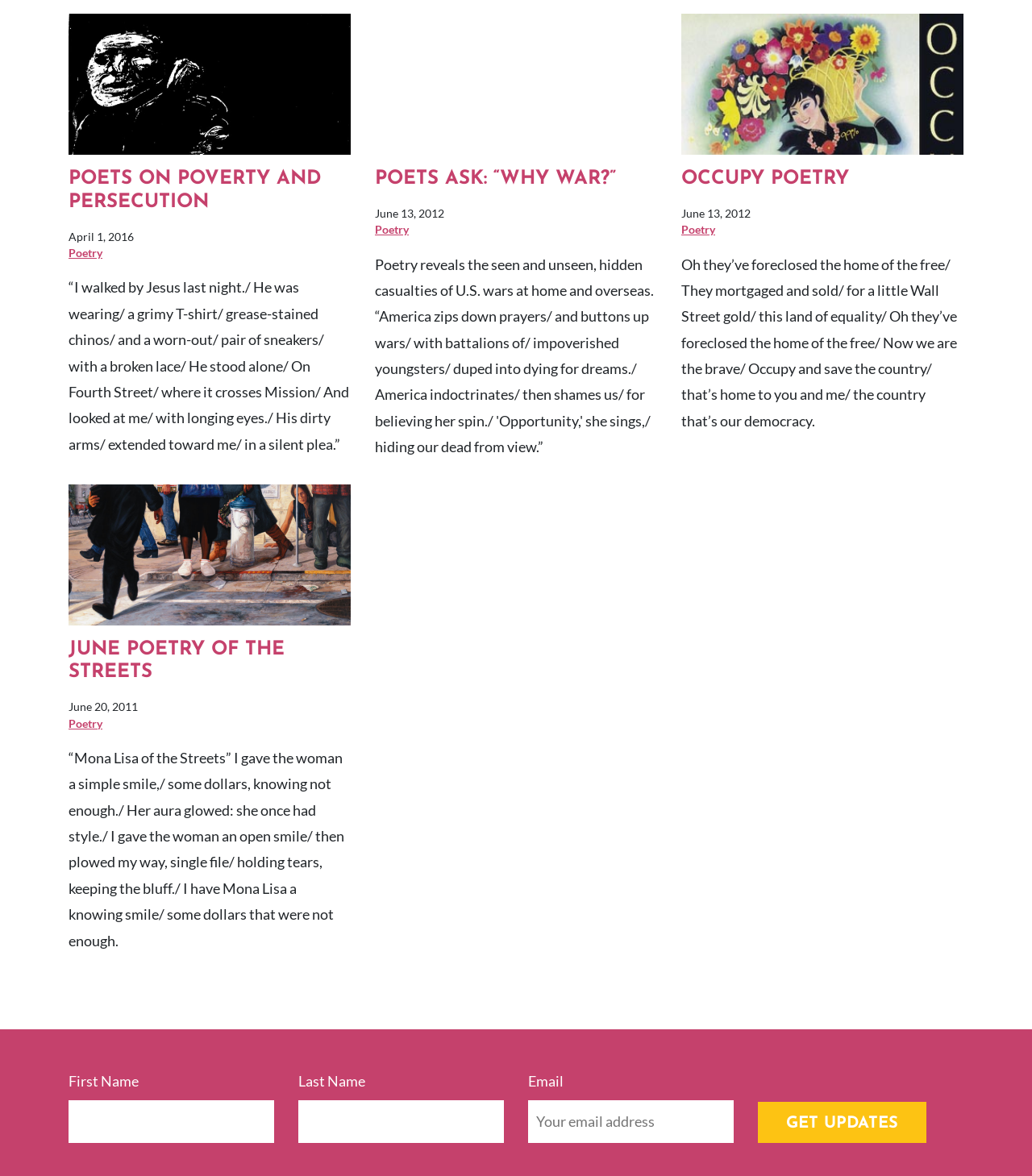Ascertain the bounding box coordinates for the UI element detailed here: "Occupy Poetry". The coordinates should be provided as [left, top, right, bottom] with each value being a float between 0 and 1.

[0.66, 0.144, 0.823, 0.16]